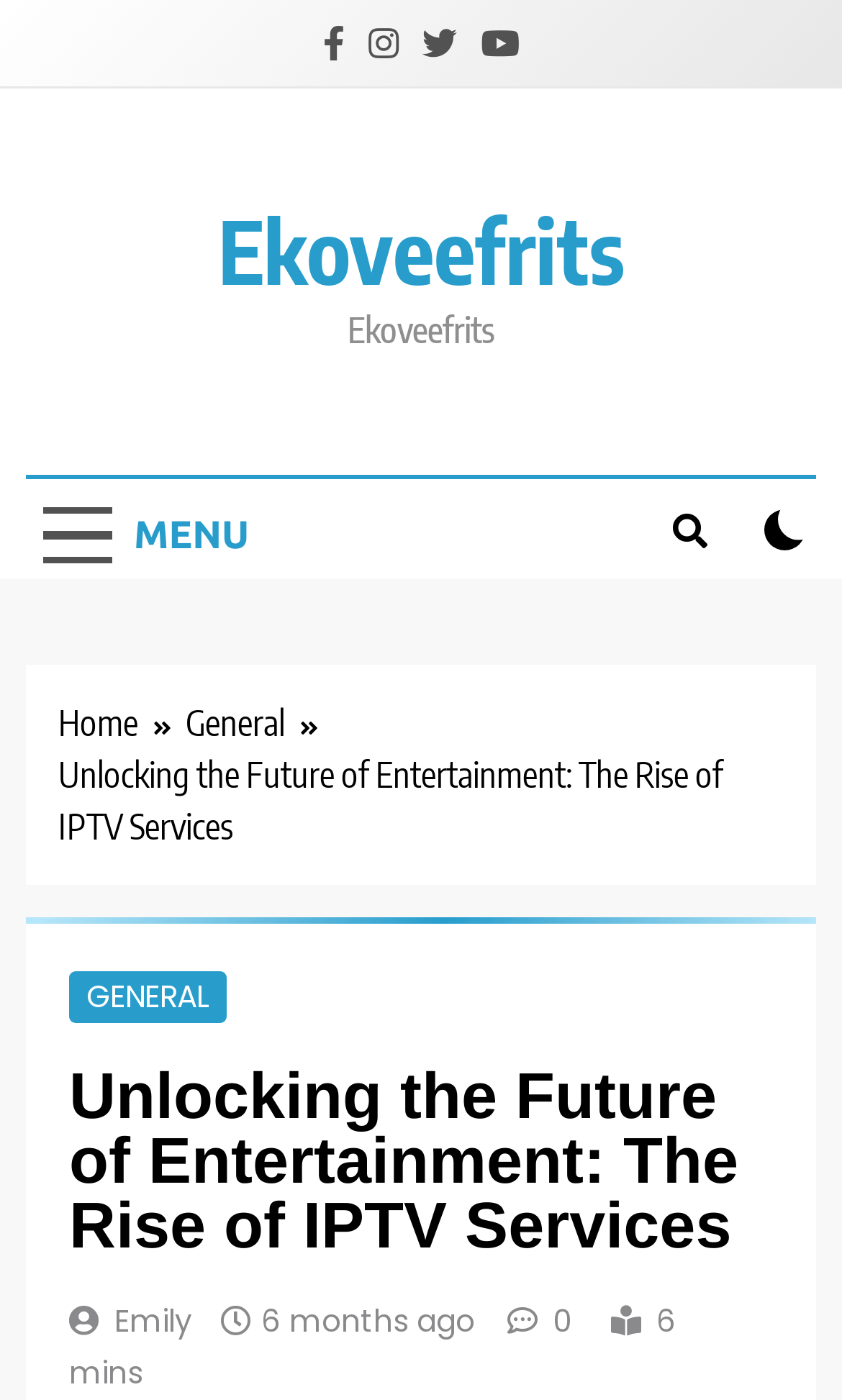Answer this question in one word or a short phrase: What is the topic of the webpage?

IPTV Services